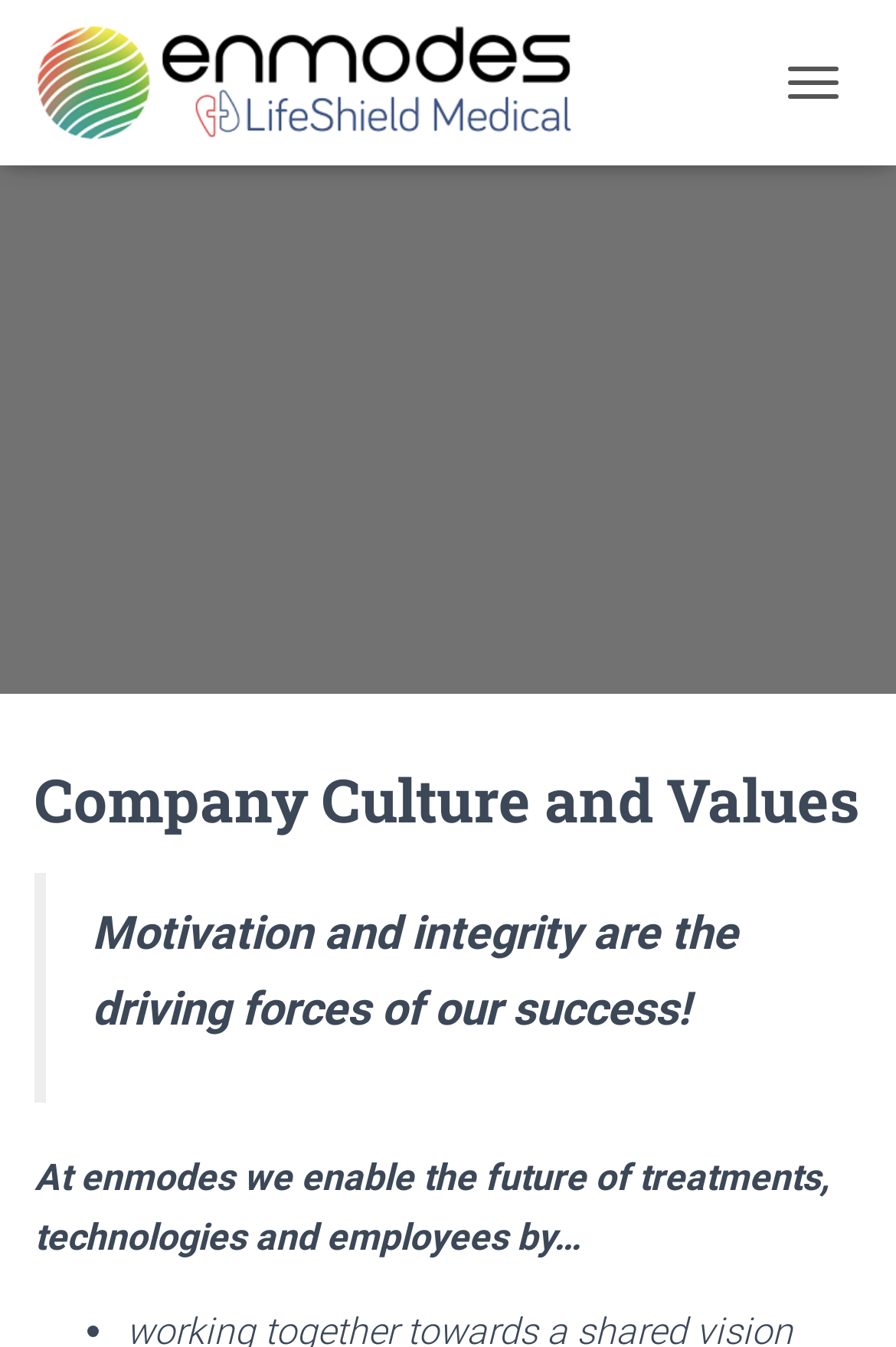Please answer the following question using a single word or phrase: What is the purpose of the button?

TOGGLE NAVIGATION